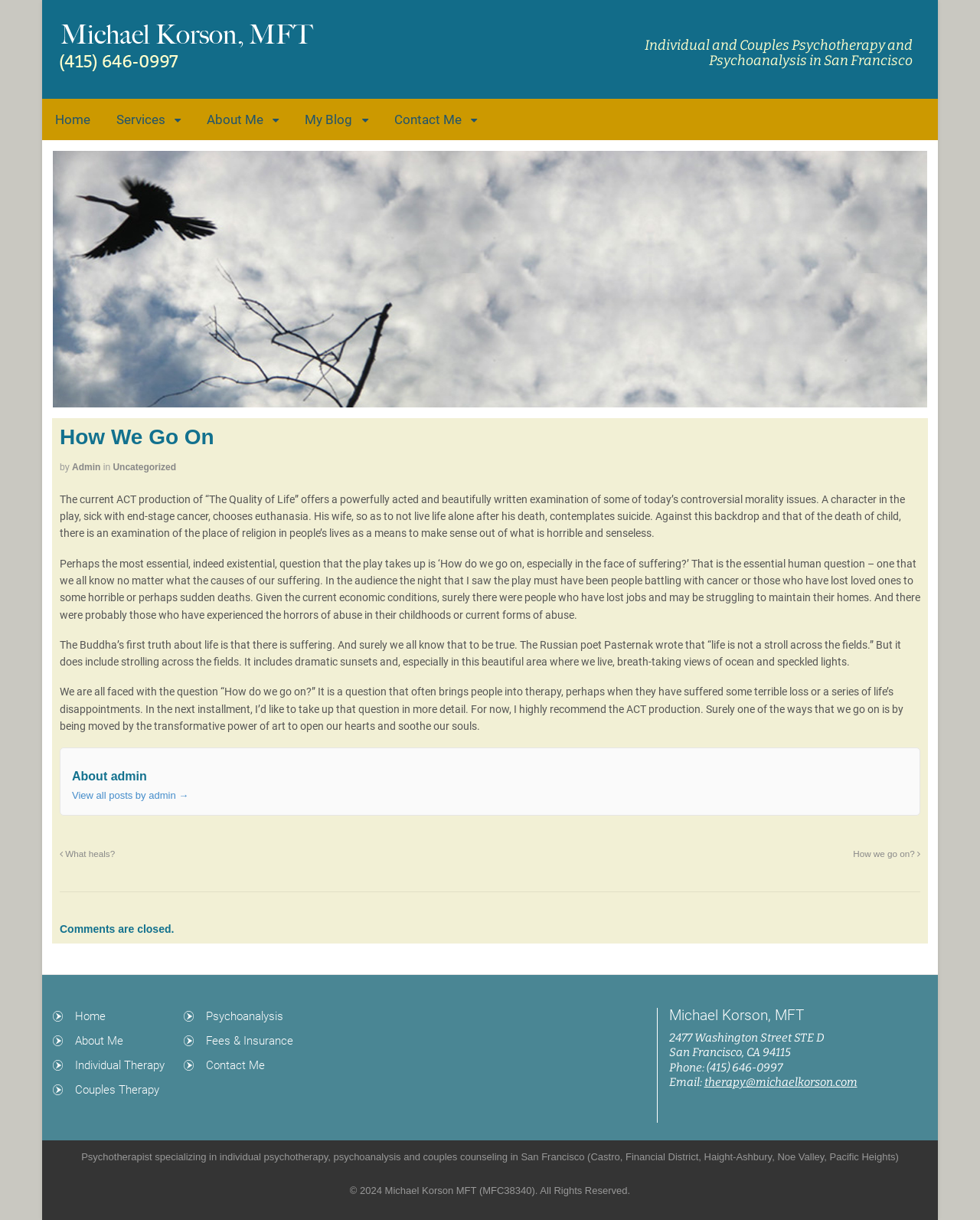How many paragraphs are there in the main article?
Refer to the image and respond with a one-word or short-phrase answer.

4